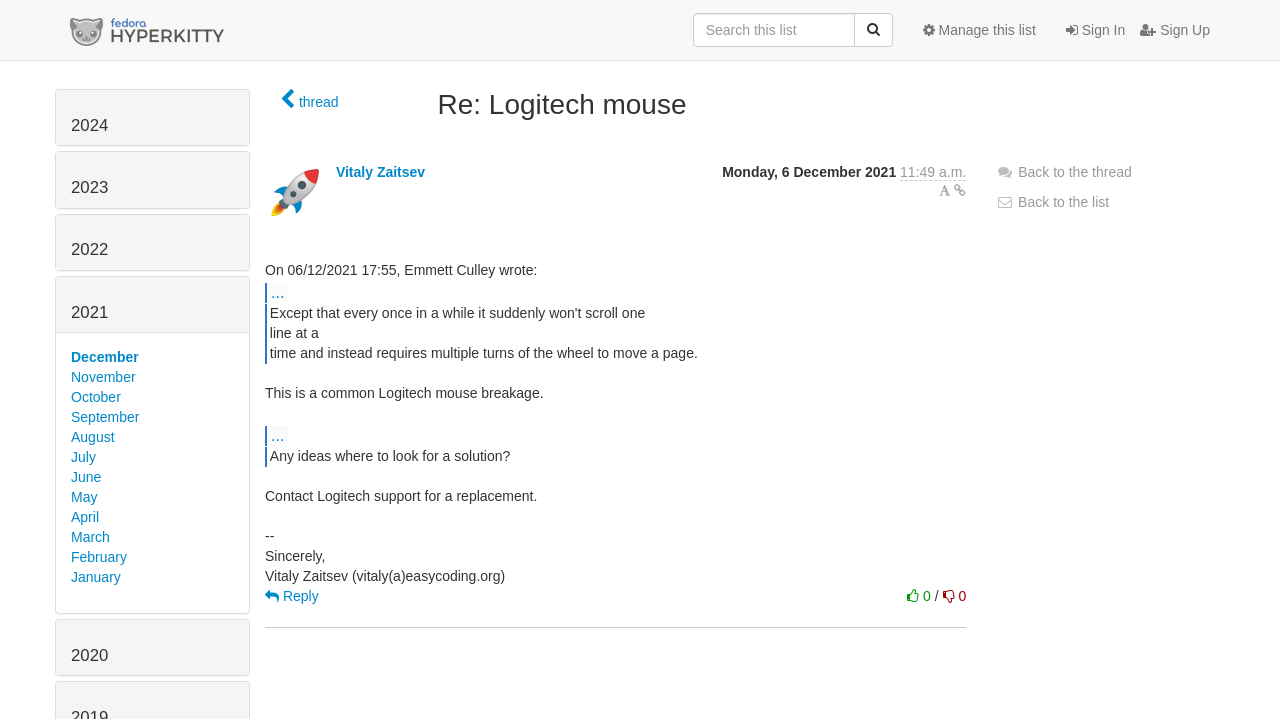Locate the bounding box coordinates of the element you need to click to accomplish the task described by this instruction: "Reply to the post".

[0.207, 0.817, 0.249, 0.84]